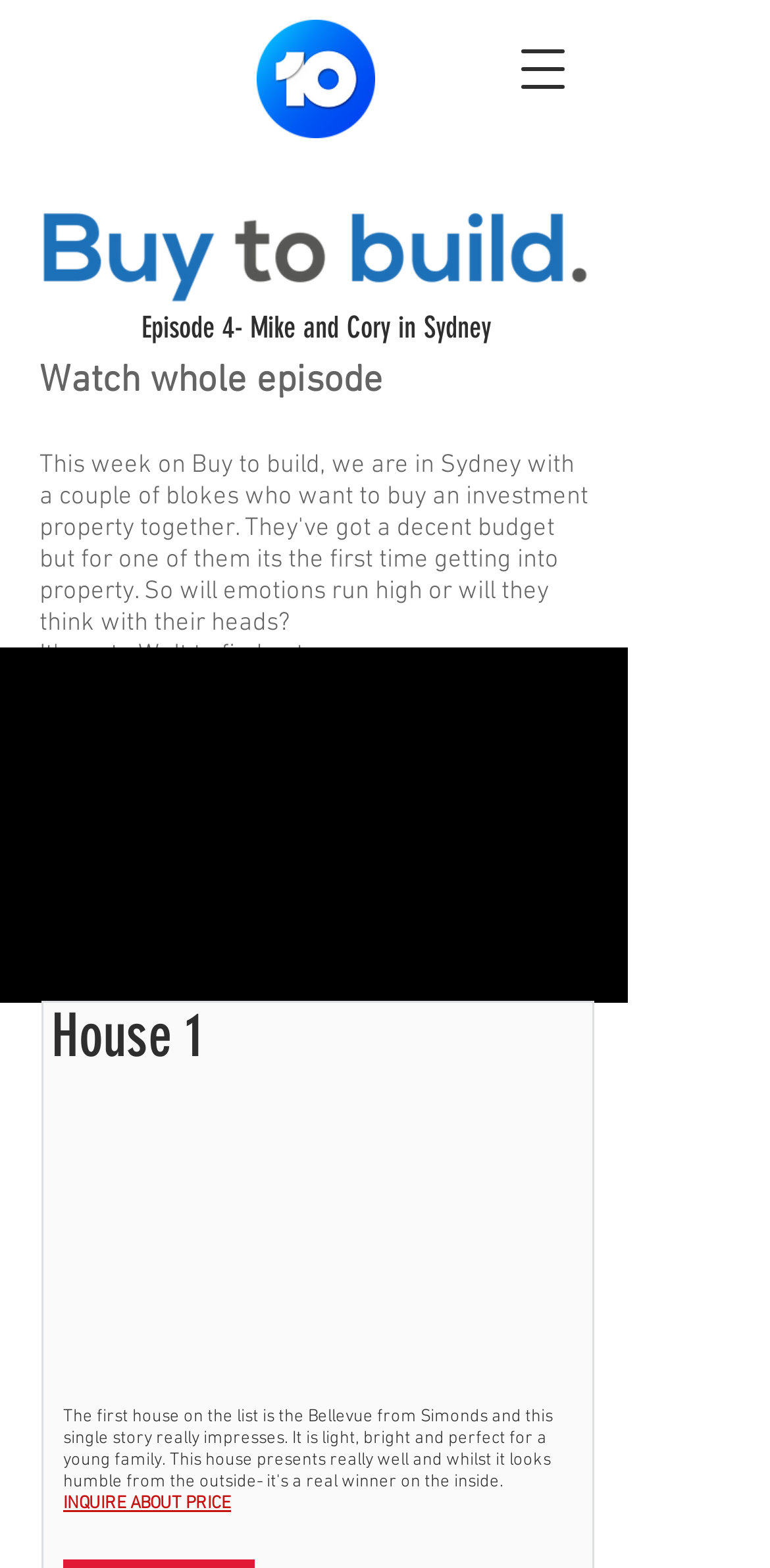What is the action associated with the 'INQUIRE ABOUT PRICE' link?
Kindly answer the question with as much detail as you can.

The link 'INQUIRE ABOUT PRICE' is likely to be associated with inquiring about the price of a house or a property, given the context of the TV show 'Buy To Build'.